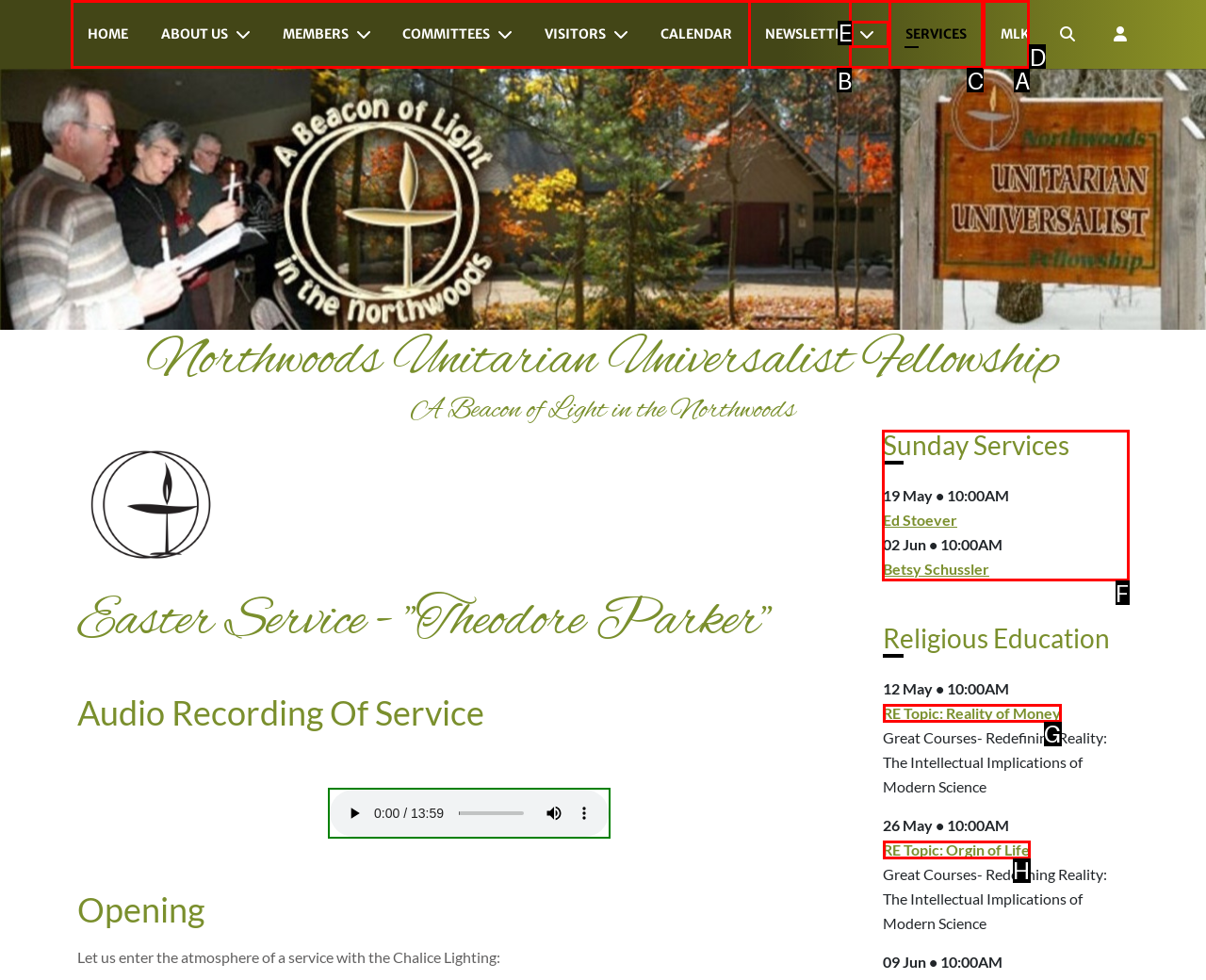Find the appropriate UI element to complete the task: View the Sunday Services schedule. Indicate your choice by providing the letter of the element.

F